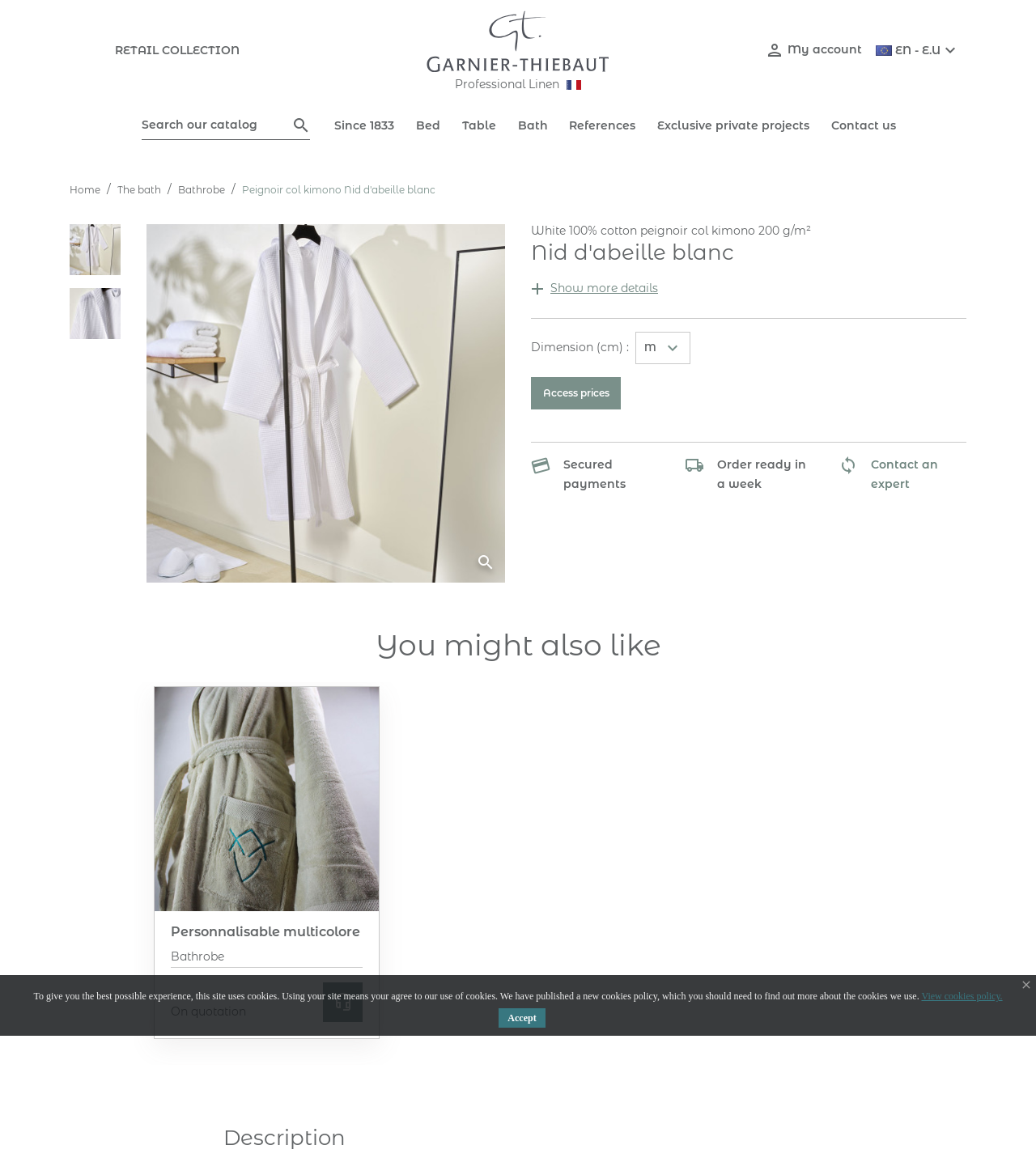Identify the bounding box coordinates of the region I need to click to complete this instruction: "Search for products".

[0.137, 0.095, 0.299, 0.121]